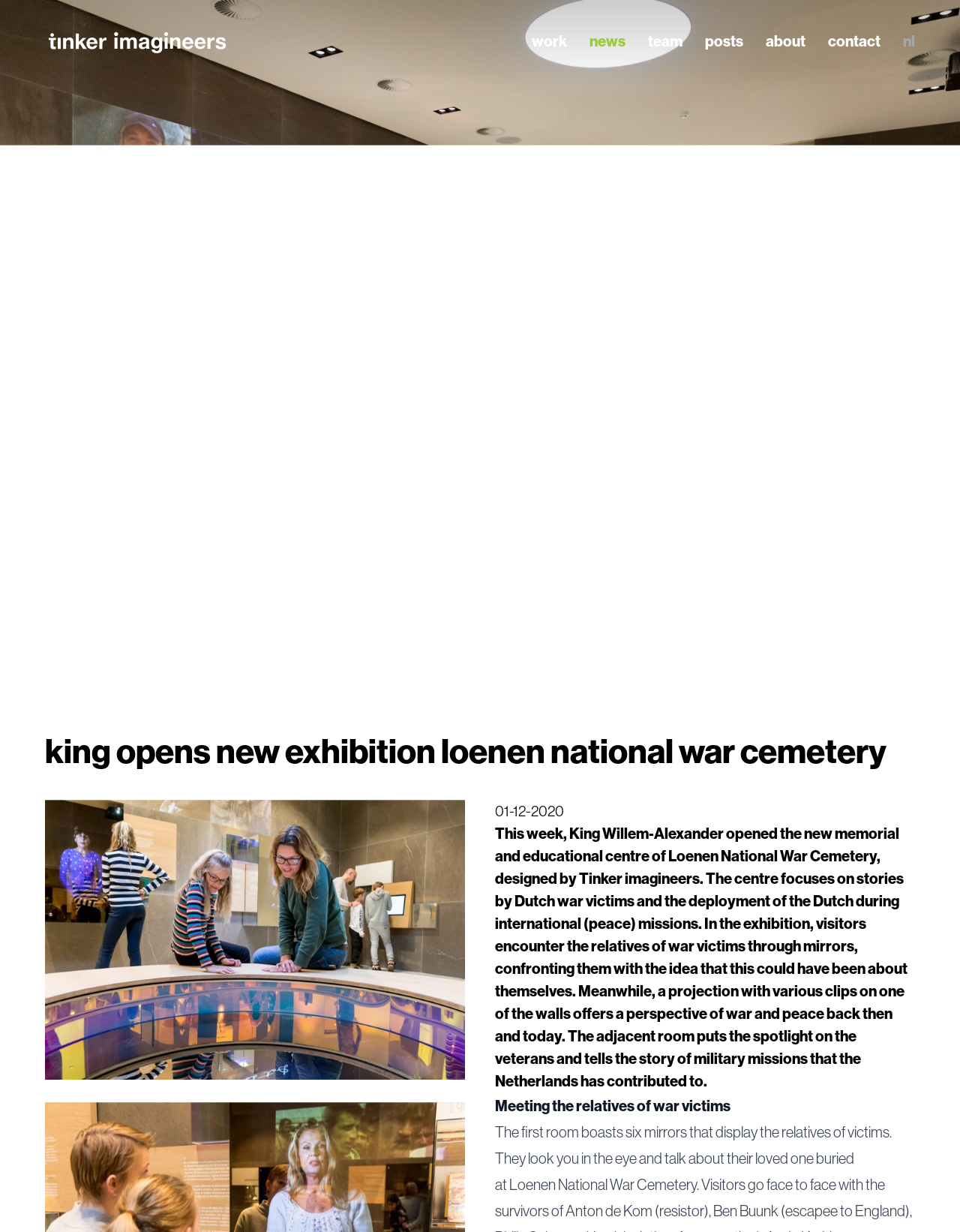Please determine the bounding box coordinates of the area that needs to be clicked to complete this task: 'View the team page'. The coordinates must be four float numbers between 0 and 1, formatted as [left, top, right, bottom].

[0.675, 0.024, 0.711, 0.043]